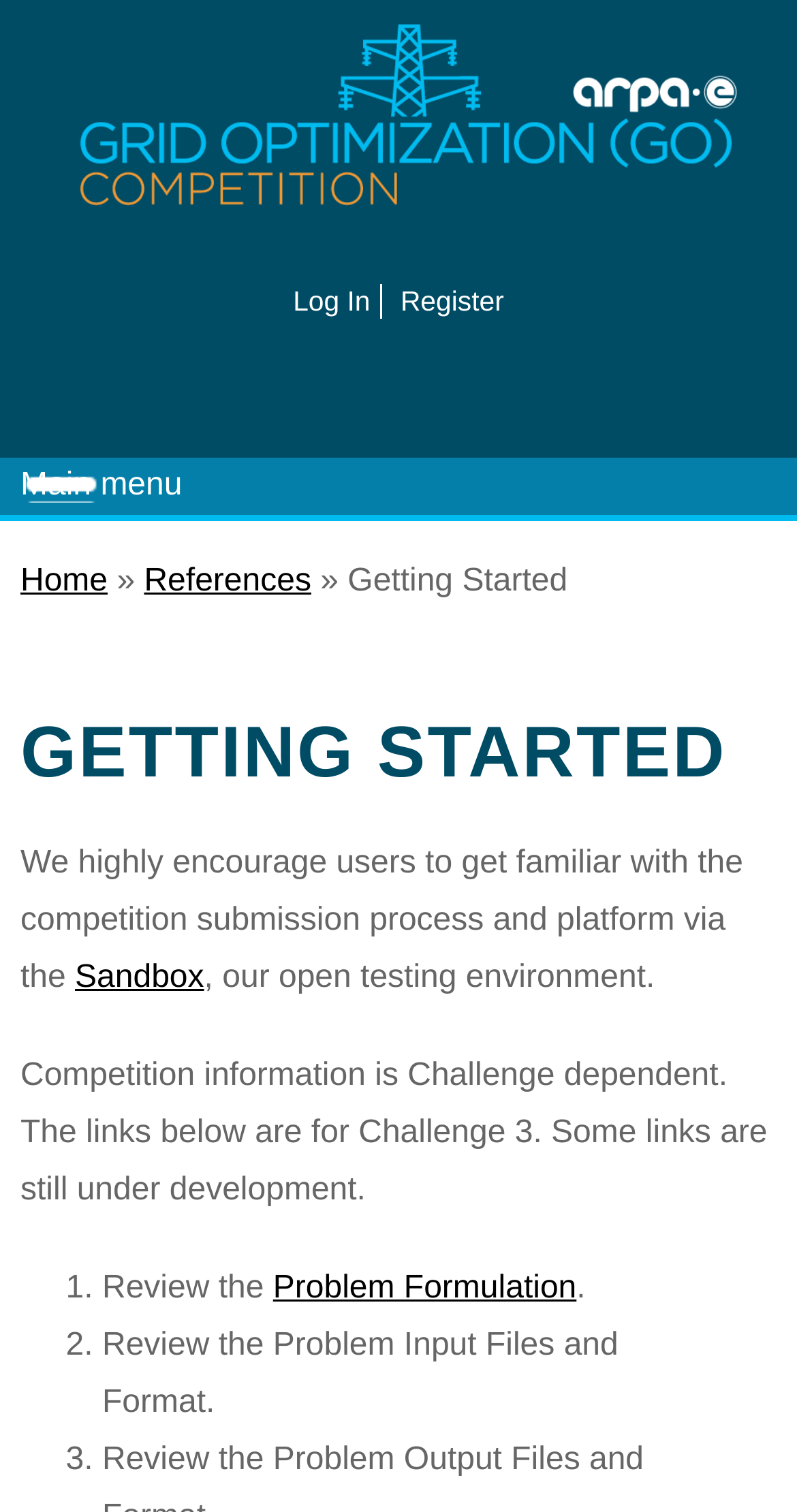Identify the bounding box for the given UI element using the description provided. Coordinates should be in the format (top-left x, top-left y, bottom-right x, bottom-right y) and must be between 0 and 1. Here is the description: parent_node: Shark Diving aria-label="hamburger-icon"

None